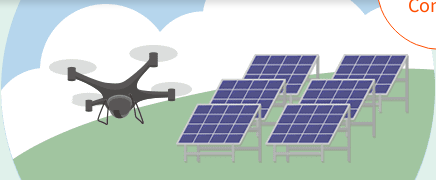What is the purpose of regular monitoring and care?
Provide a short answer using one word or a brief phrase based on the image.

To ensure efficiency and longevity